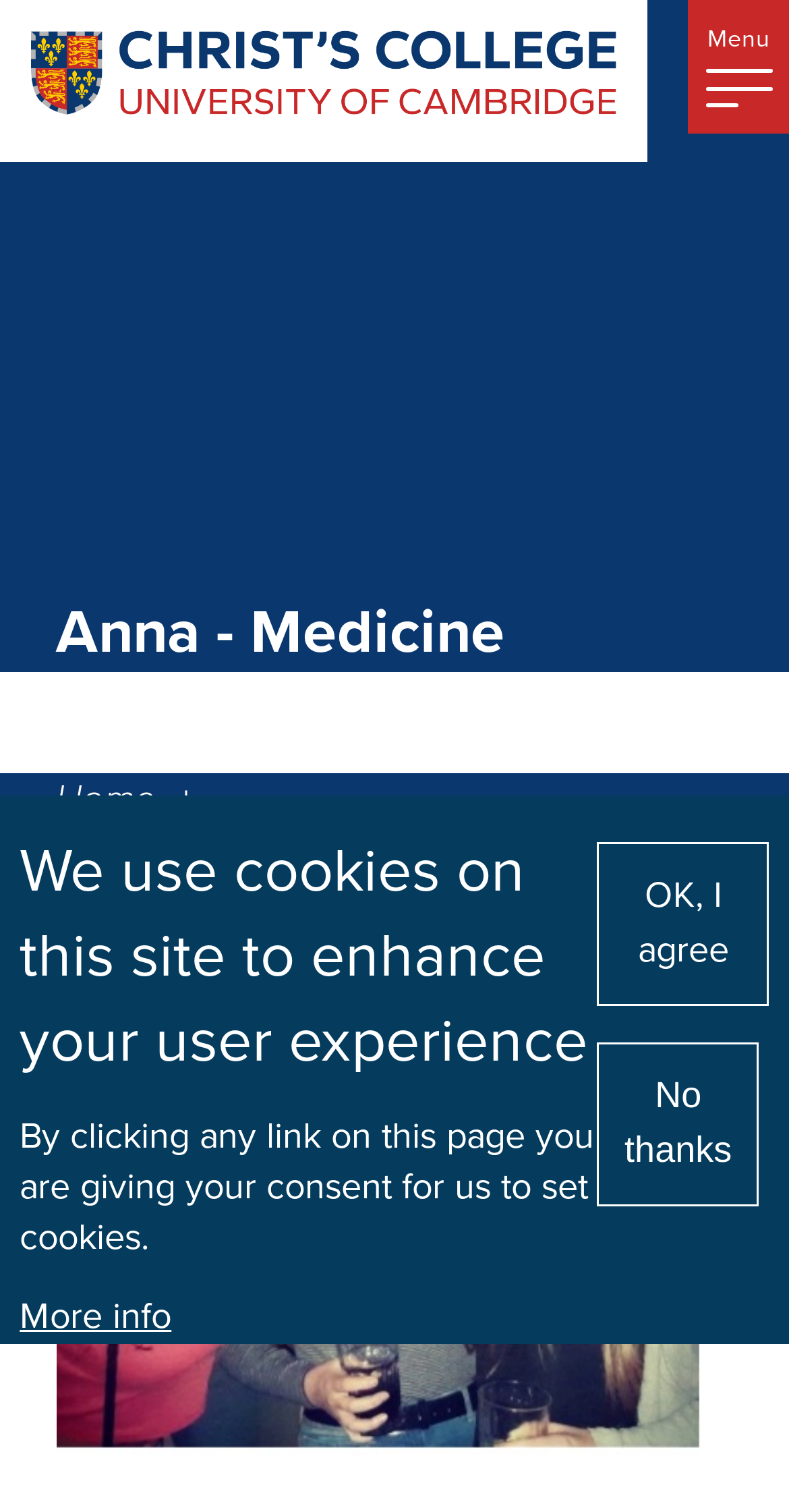Please determine the bounding box coordinates for the UI element described as: "Menu".

[0.872, 0.0, 1.0, 0.088]